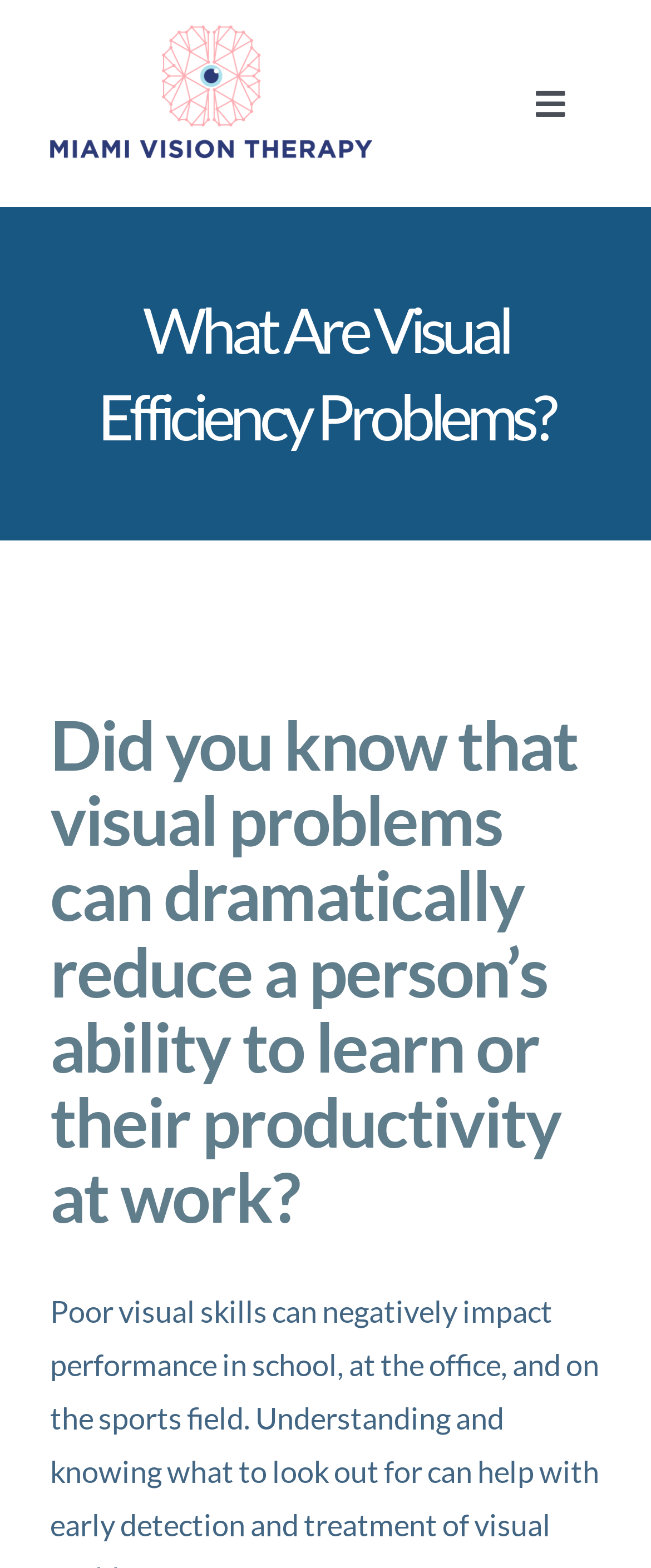How many navigation buttons are there? Refer to the image and provide a one-word or short phrase answer.

1